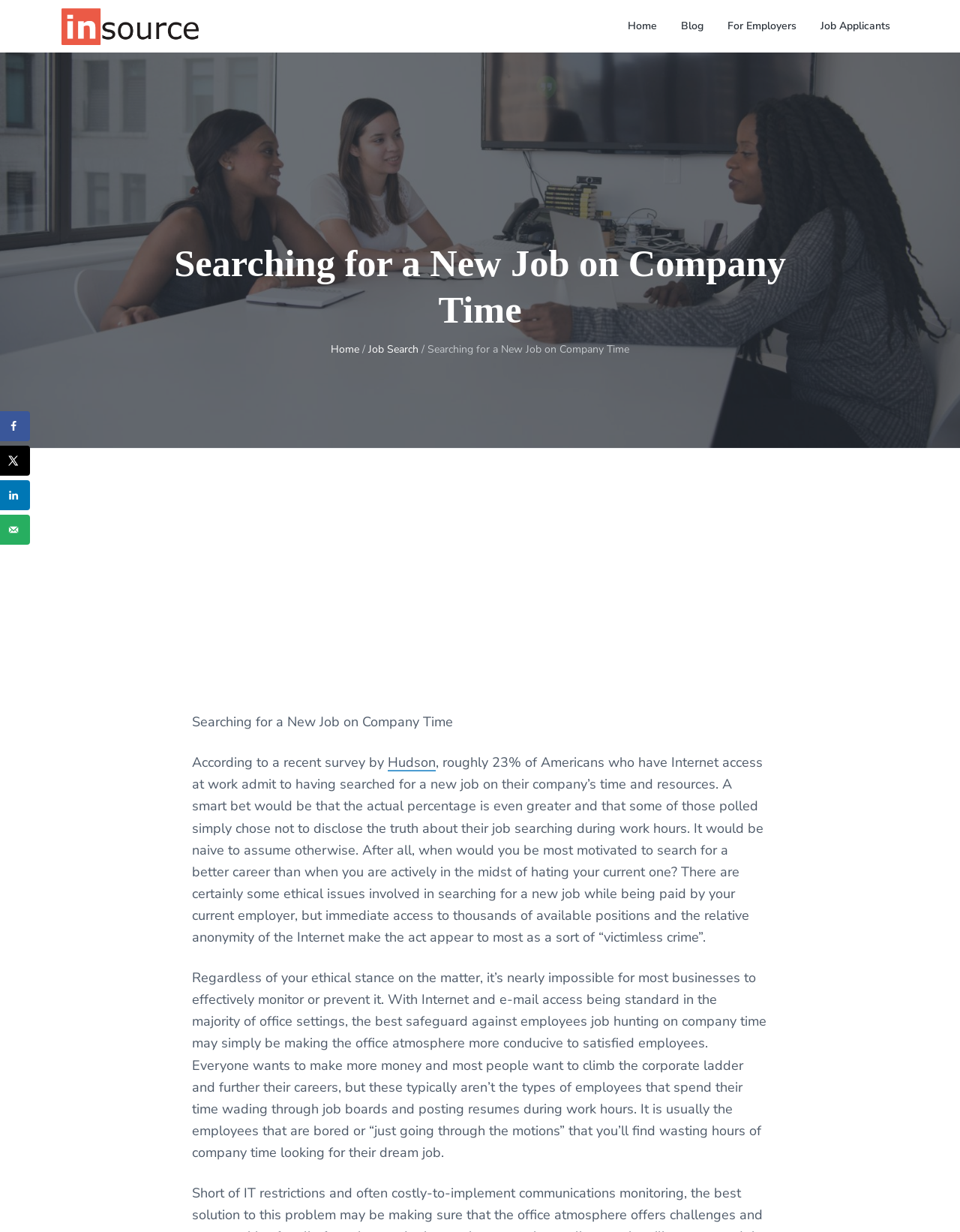Construct a thorough caption encompassing all aspects of the webpage.

The webpage is about searching for a new job on company time, with a focus on the ethics and implications of doing so. At the top of the page, there are three links to skip to primary navigation, main content, and footer, respectively. Below these links, there is a logo of "Insource Staffing" with a link to "Insource Solutions" next to it. 

On the top-right corner, there is a navigation menu with links to "Home", "Blog", "For Employers", and "Job Applicants". 

The main content of the page starts with a heading "Searching for a New Job on Company Time" followed by a link to "Home" and a static text "/". Then, there is a link to "Job Search" and a static text "Searching for a New Job on Company Time". 

Below this, there is an iframe containing an advertisement with a static text describing a survey by Hudson, which found that 23% of Americans with internet access at work admit to searching for a new job on company time. The text also discusses the ethical implications of this behavior and how it may be difficult for businesses to prevent. 

On the left side of the page, there is a social sharing sidebar with links to share the content on Facebook, X, LinkedIn, and via email, each accompanied by a small icon.